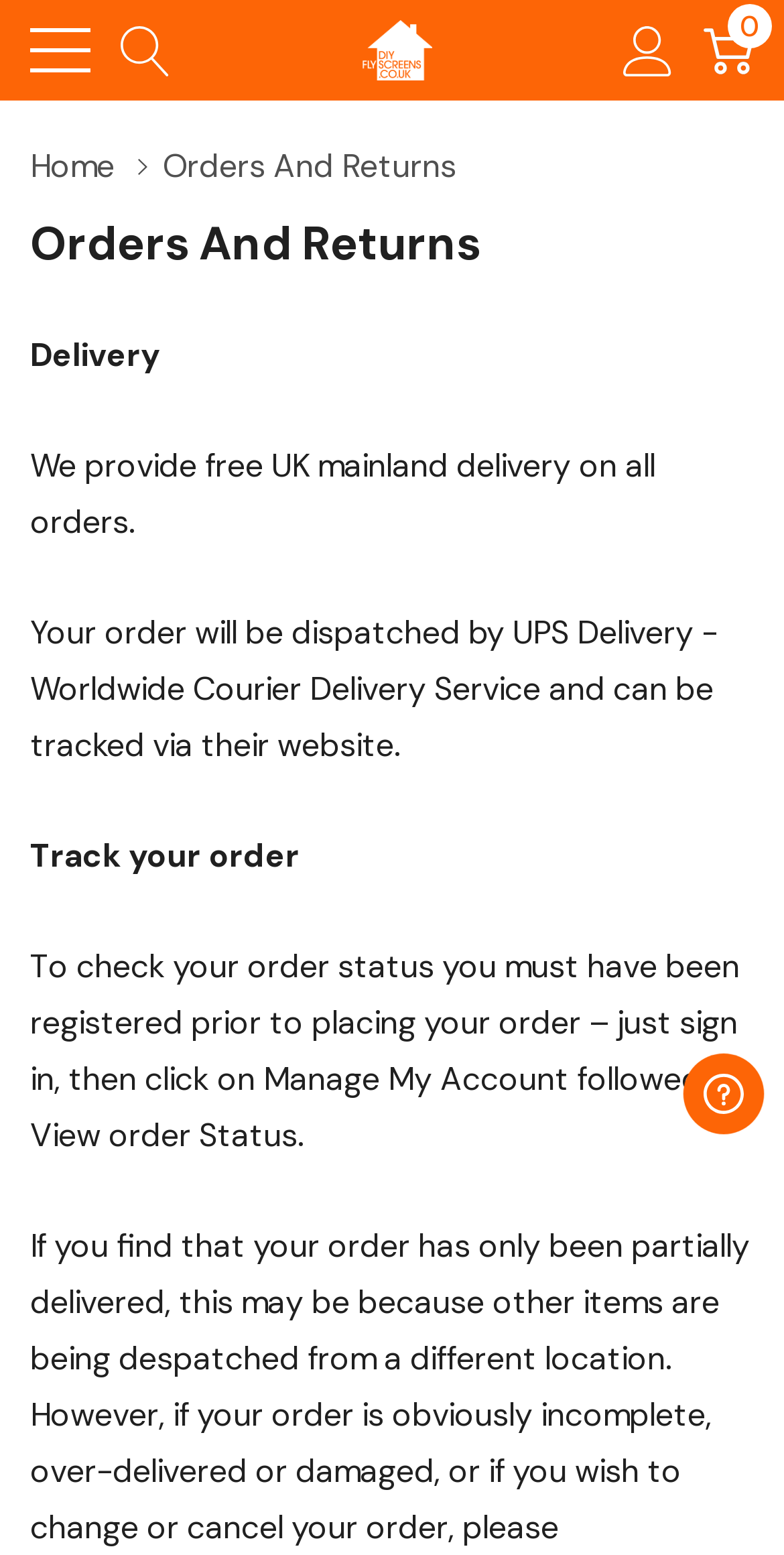What is the courier service used for delivery?
Please provide a single word or phrase in response based on the screenshot.

UPS Delivery